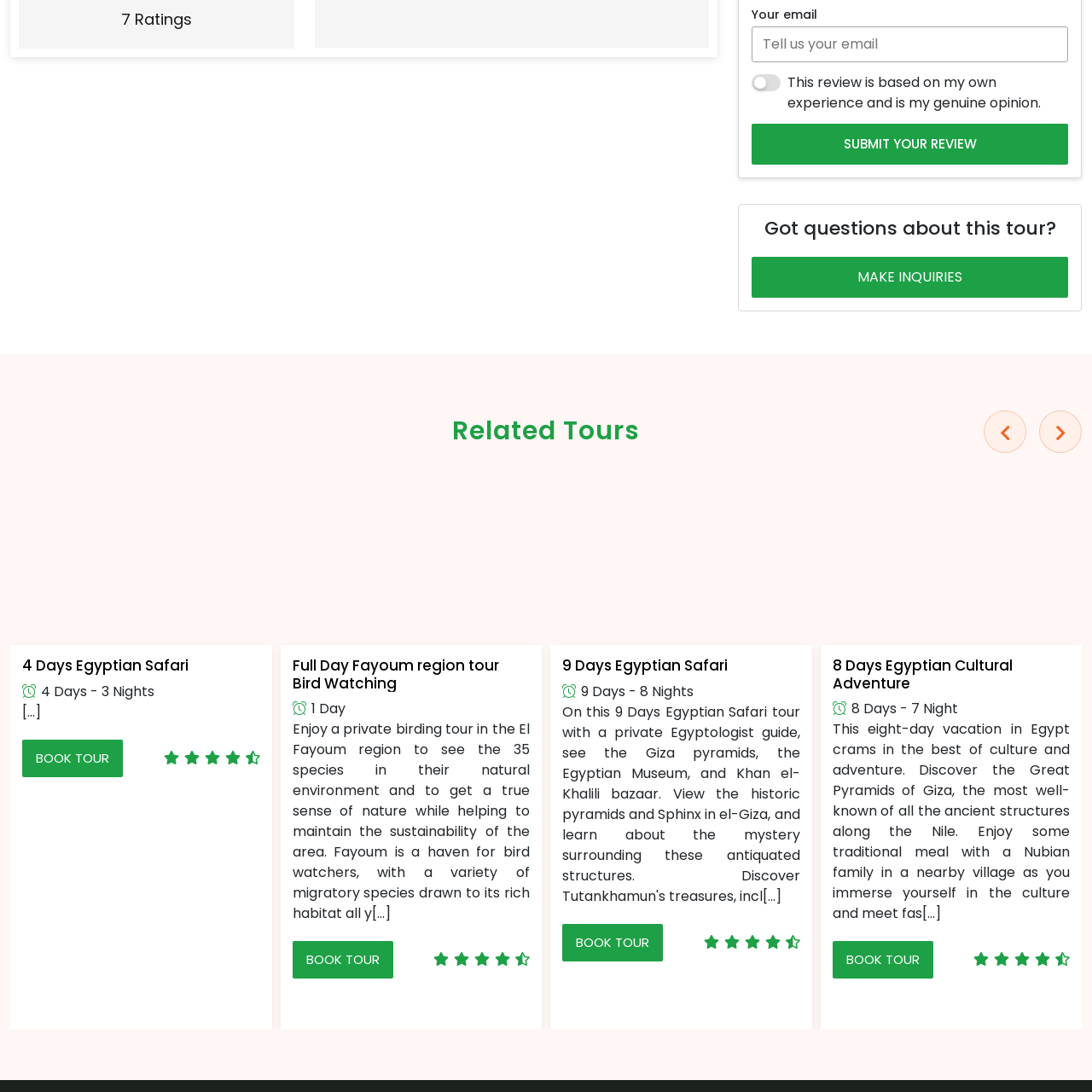What type of travel experiences are emphasized?
Observe the image marked by the red bounding box and answer in detail.

The context of the surrounding webpage includes headings for related tours, which signify an emphasis on travel experiences, specifically safari adventures and cultural journeys in Egypt.